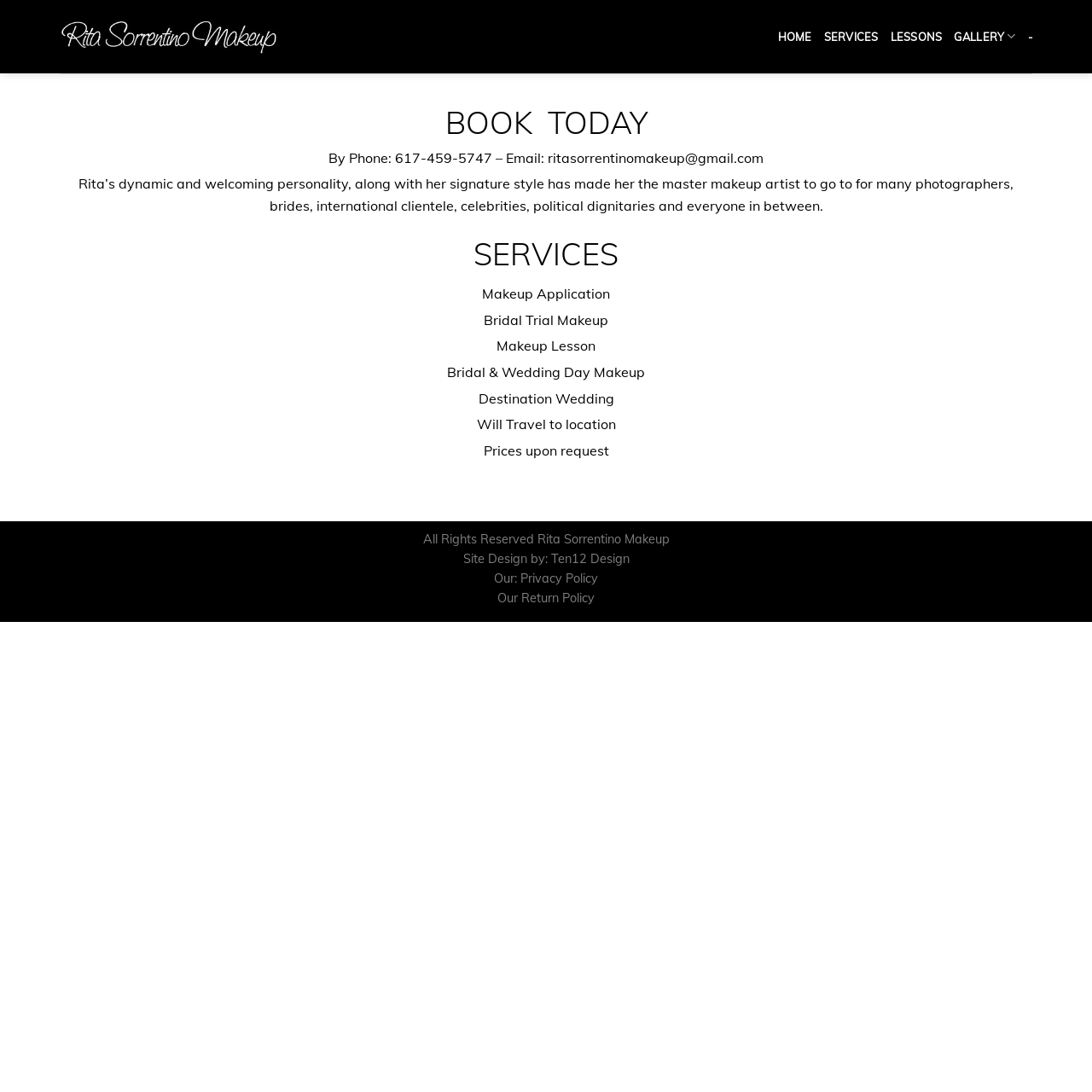What is the name of the makeup artist?
Provide an in-depth answer to the question, covering all aspects.

The name of the makeup artist can be found in the top-left corner of the webpage, where it says 'Rita Sorrentino' in a link element, and also in the image element with the same name.